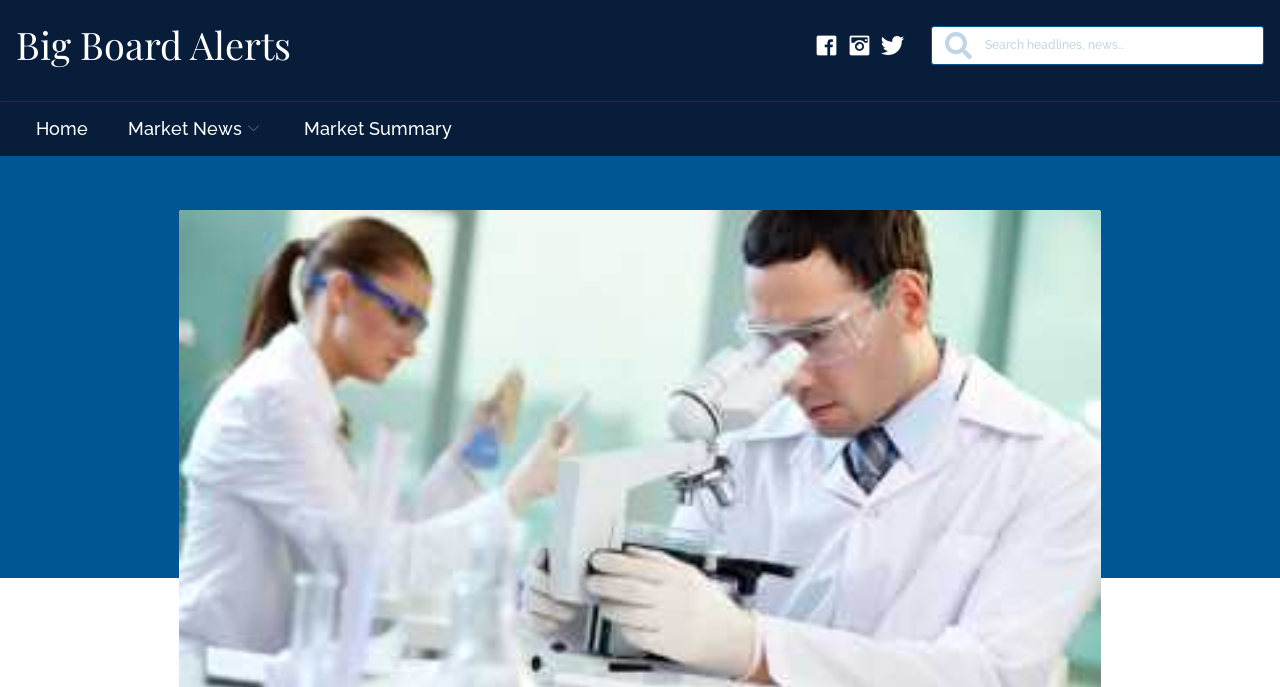Provide your answer to the question using just one word or phrase: What can be found in the top right corner?

Search box